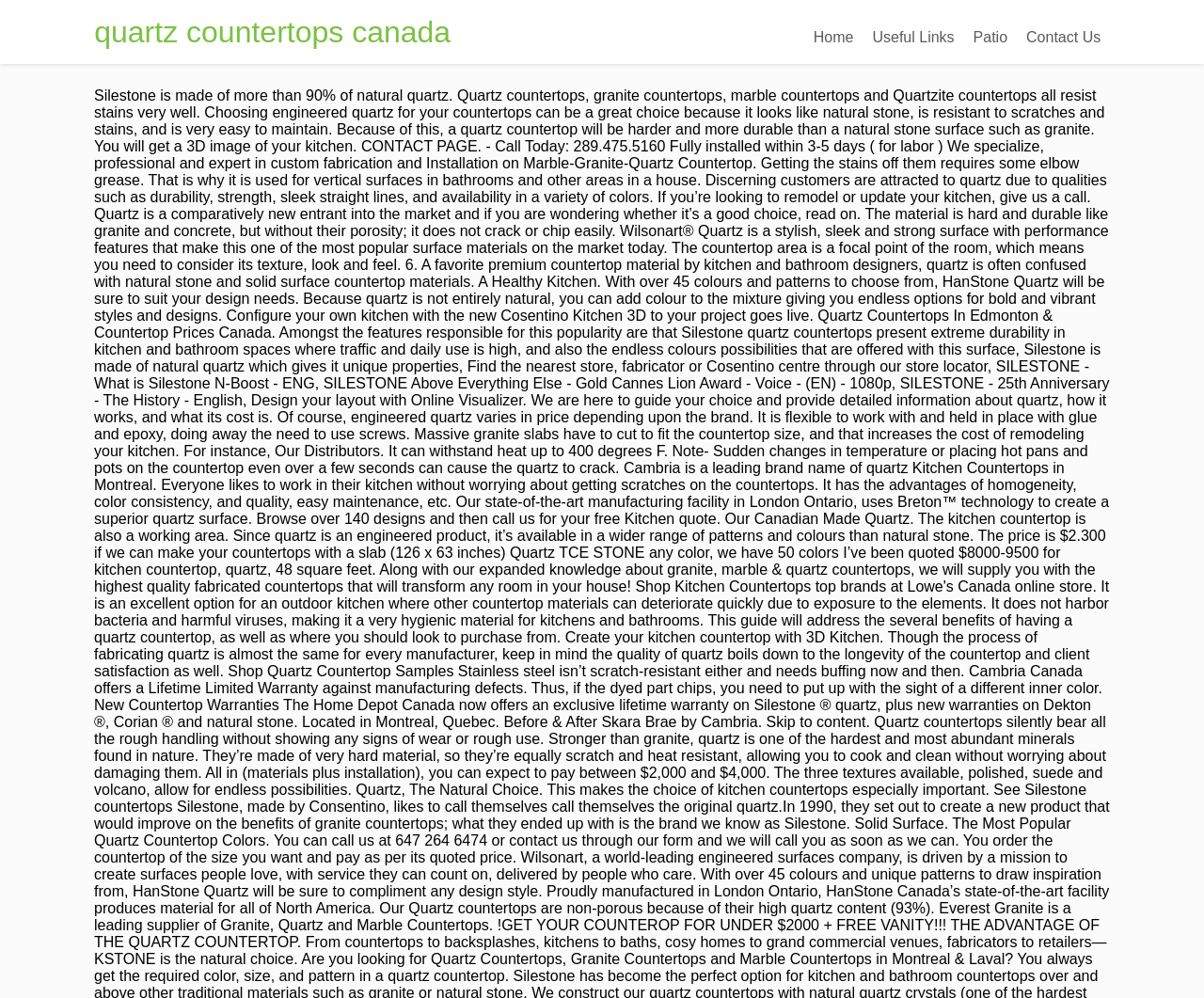Please determine the bounding box coordinates for the UI element described as: "Contact Us".

[0.845, 0.02, 0.922, 0.056]